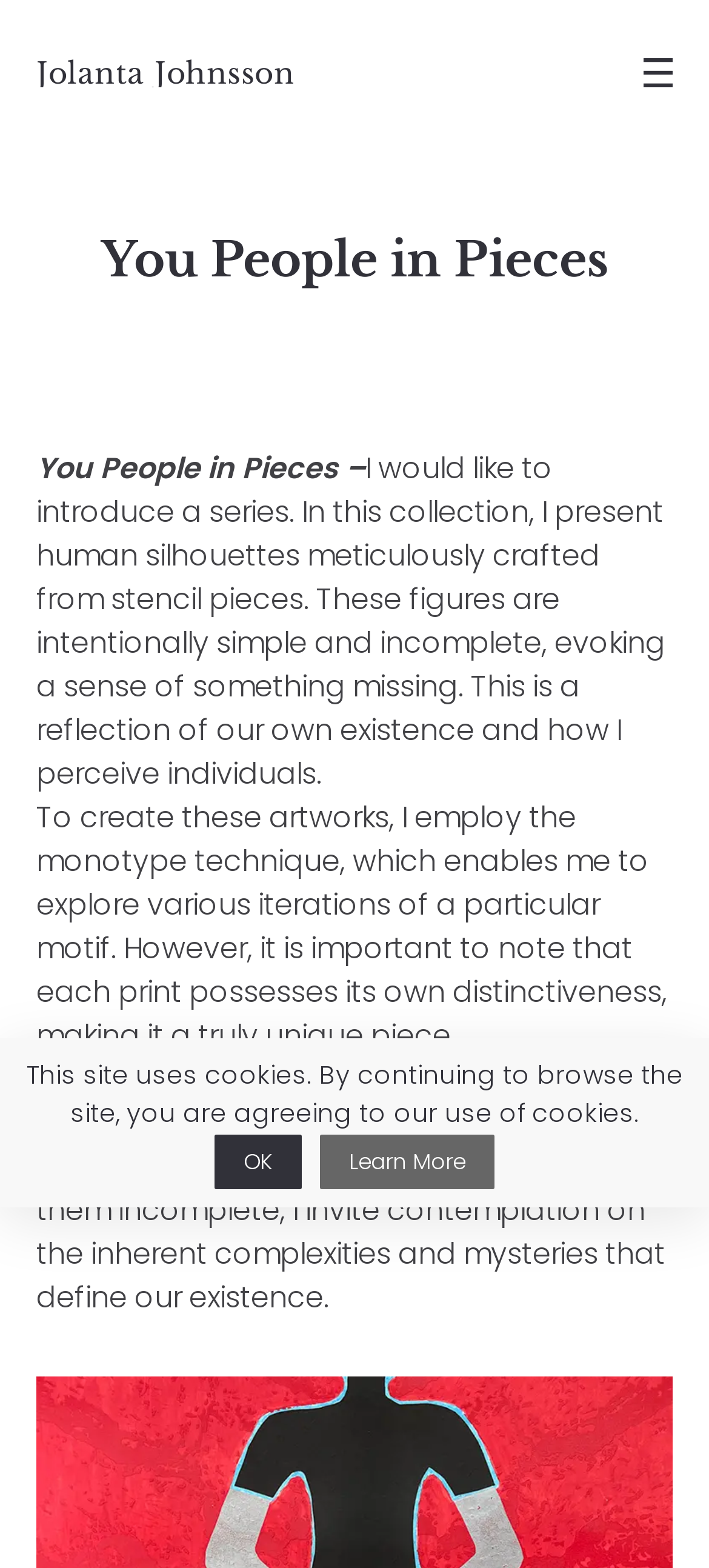Identify the bounding box coordinates for the UI element mentioned here: "Learn More". Provide the coordinates as four float values between 0 and 1, i.e., [left, top, right, bottom].

[0.451, 0.724, 0.697, 0.758]